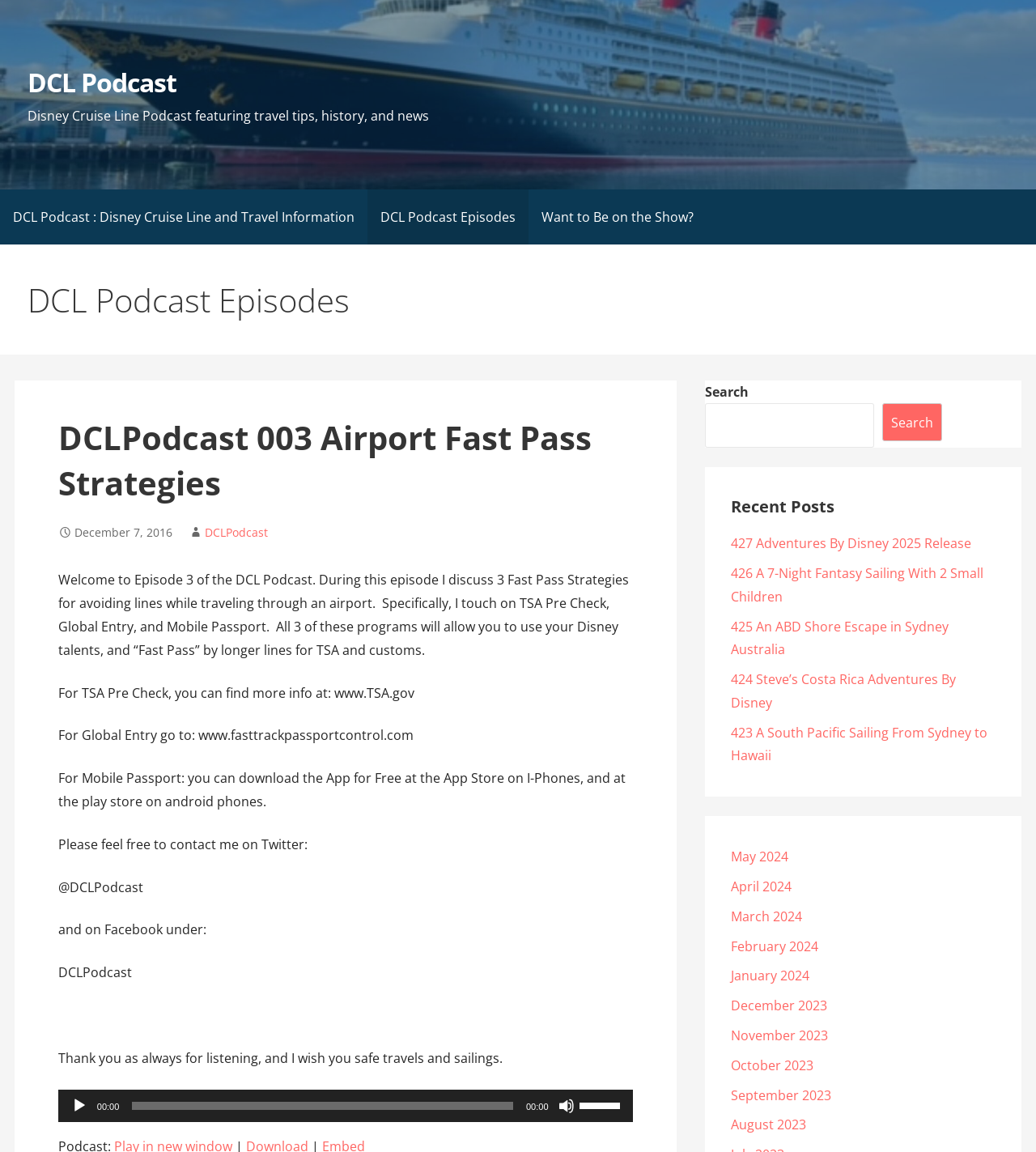Using the element description: "parent_node: Search name="s"", determine the bounding box coordinates for the specified UI element. The coordinates should be four float numbers between 0 and 1, [left, top, right, bottom].

[0.681, 0.35, 0.844, 0.389]